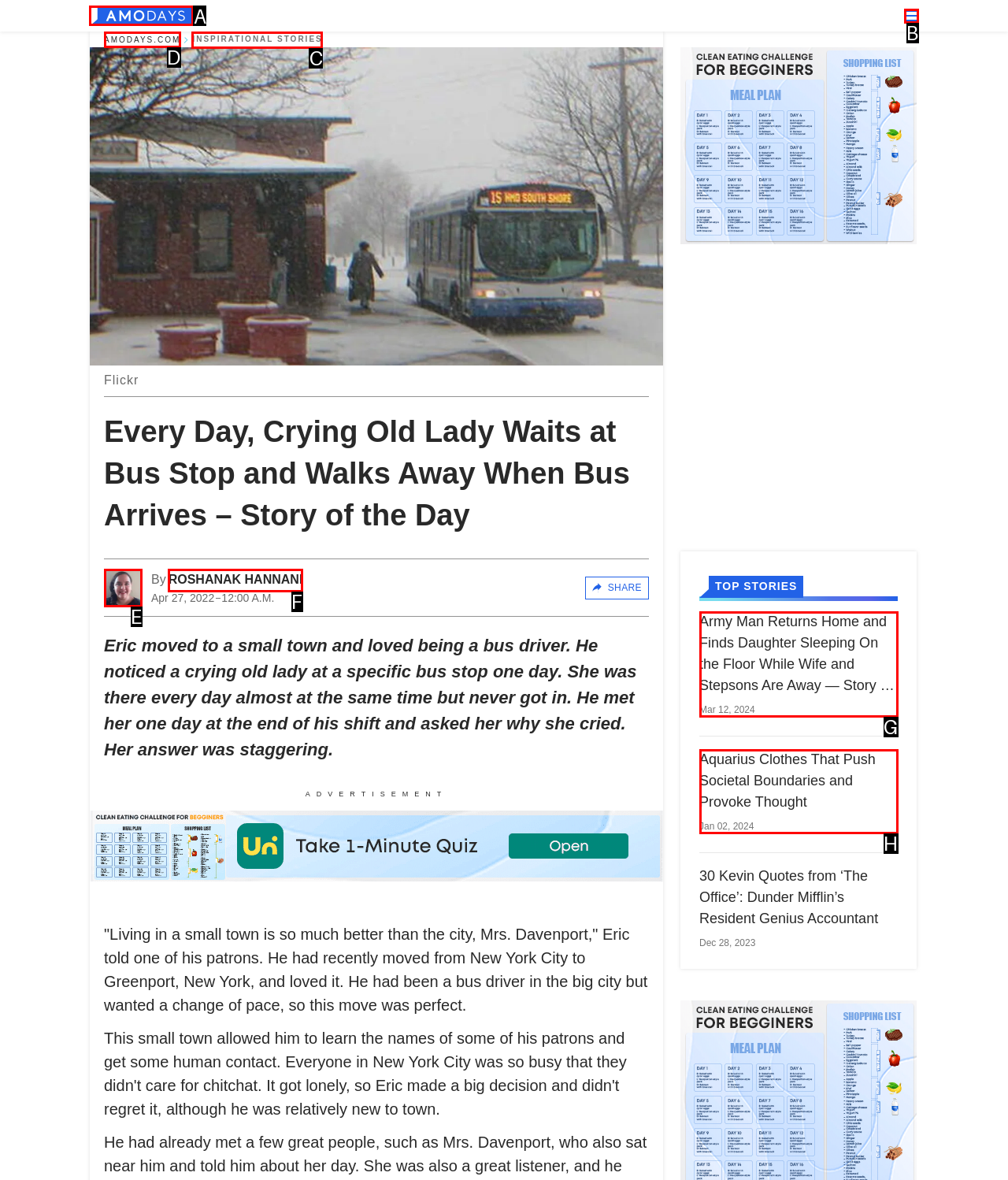Determine which UI element you should click to perform the task: Click the logo
Provide the letter of the correct option from the given choices directly.

A